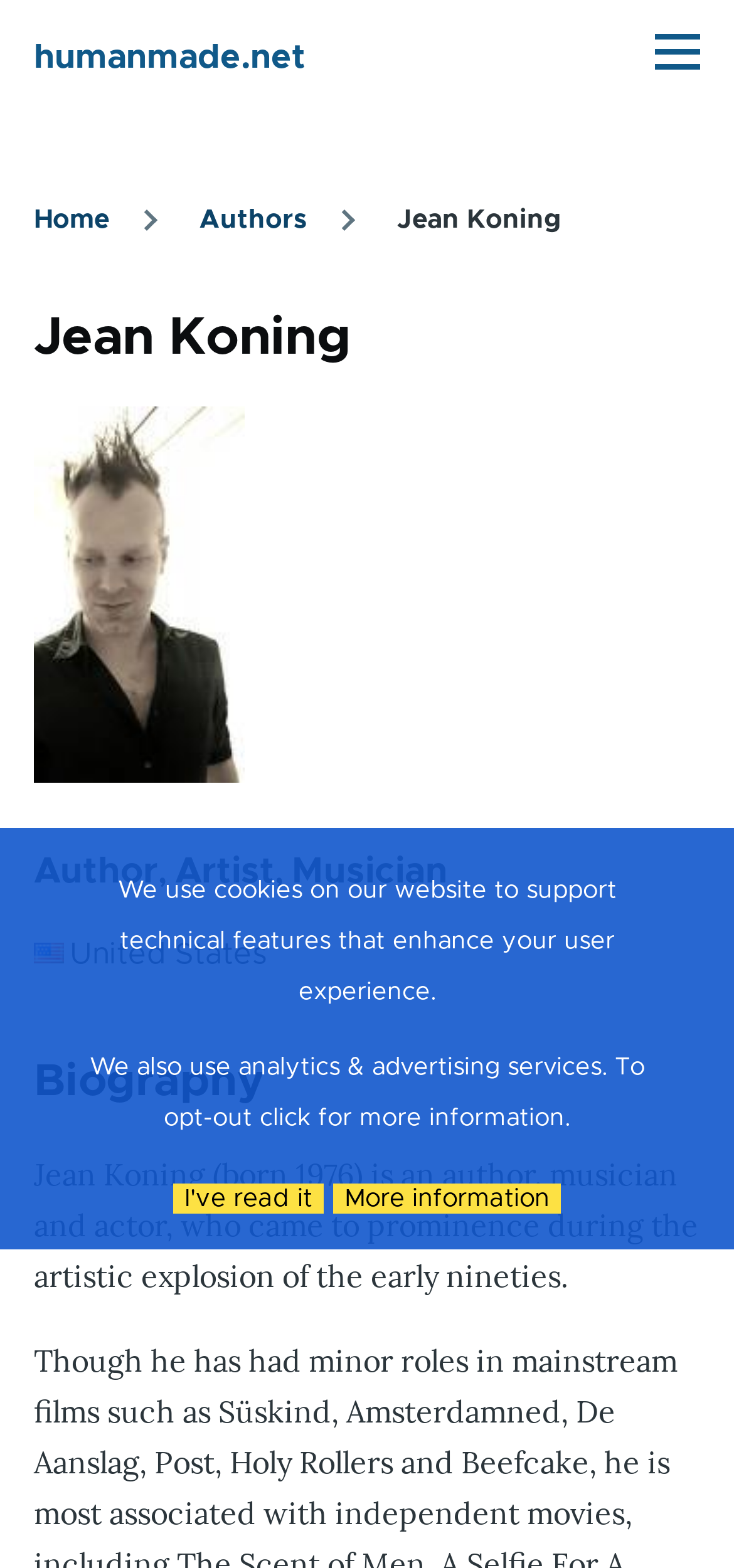What is the name of the website?
Please answer the question with a single word or phrase, referencing the image.

humanmade.net